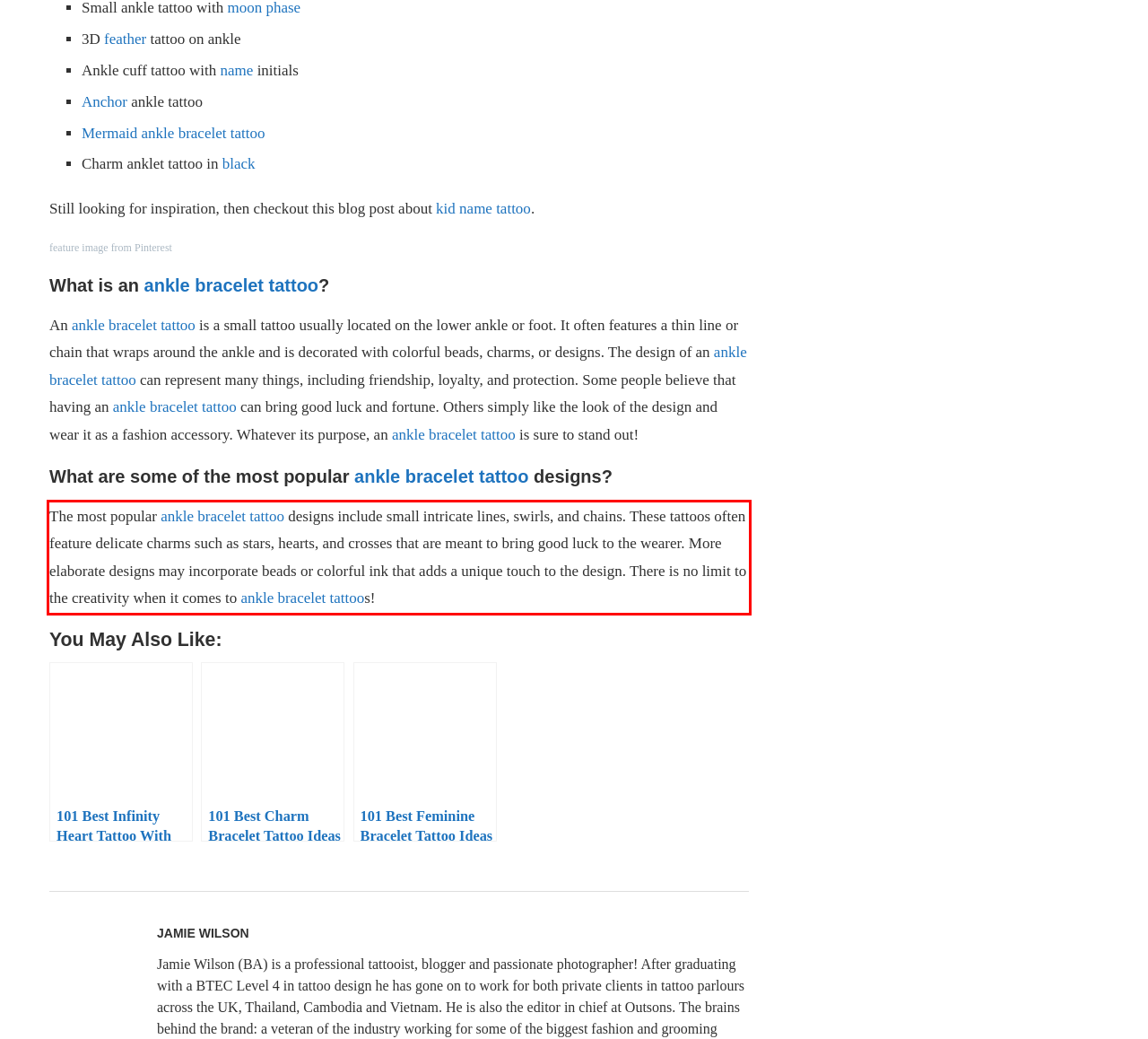Analyze the screenshot of the webpage and extract the text from the UI element that is inside the red bounding box.

The most popular ankle bracelet tattoo designs include small intricate lines, swirls, and chains. These tattoos often feature delicate charms such as stars, hearts, and crosses that are meant to bring good luck to the wearer. More elaborate designs may incorporate beads or colorful ink that adds a unique touch to the design. There is no limit to the creativity when it comes to ankle bracelet tattoos!